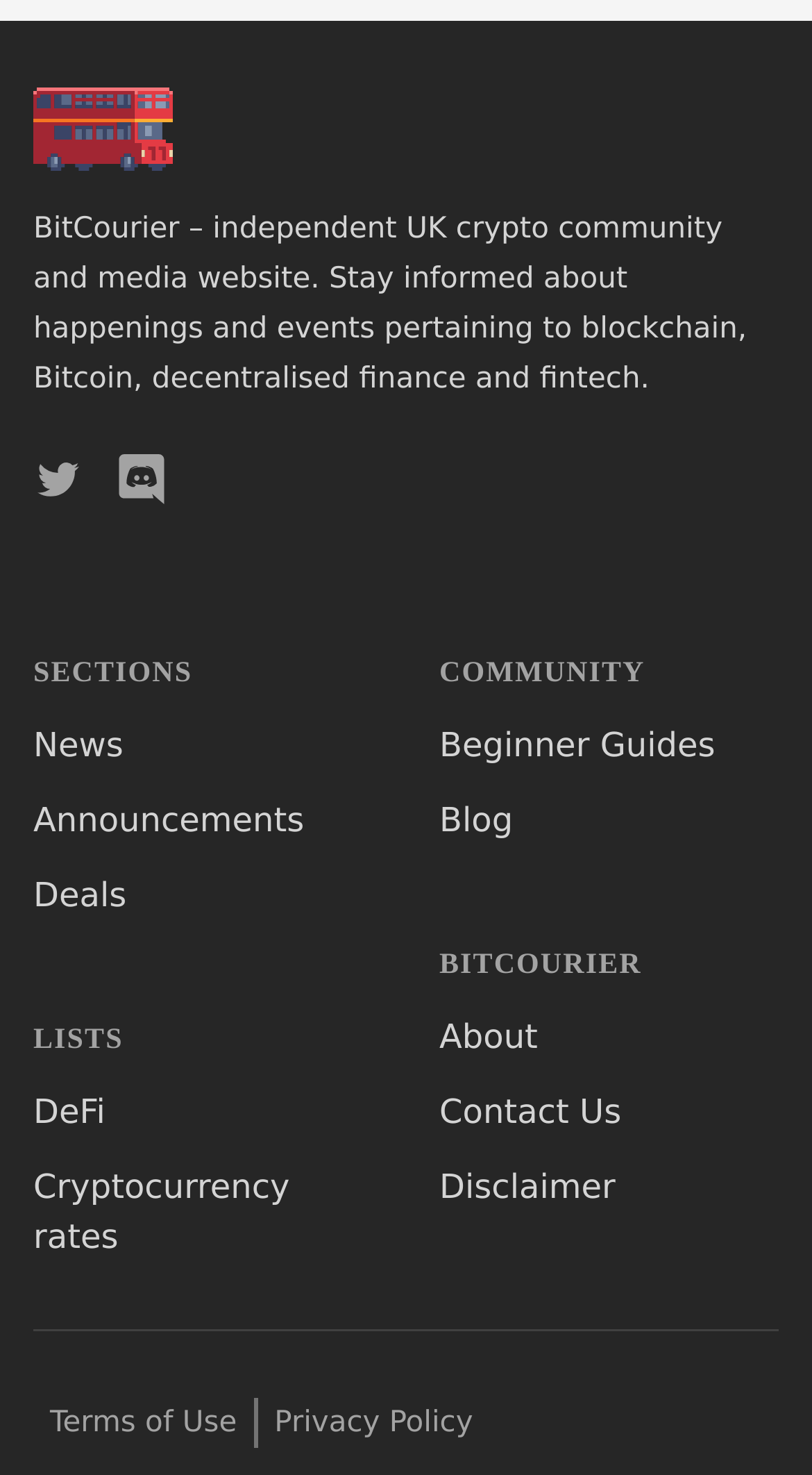Return the bounding box coordinates of the UI element that corresponds to this description: "Flying Eze". The coordinates must be given as four float numbers in the range of 0 and 1, [left, top, right, bottom].

None